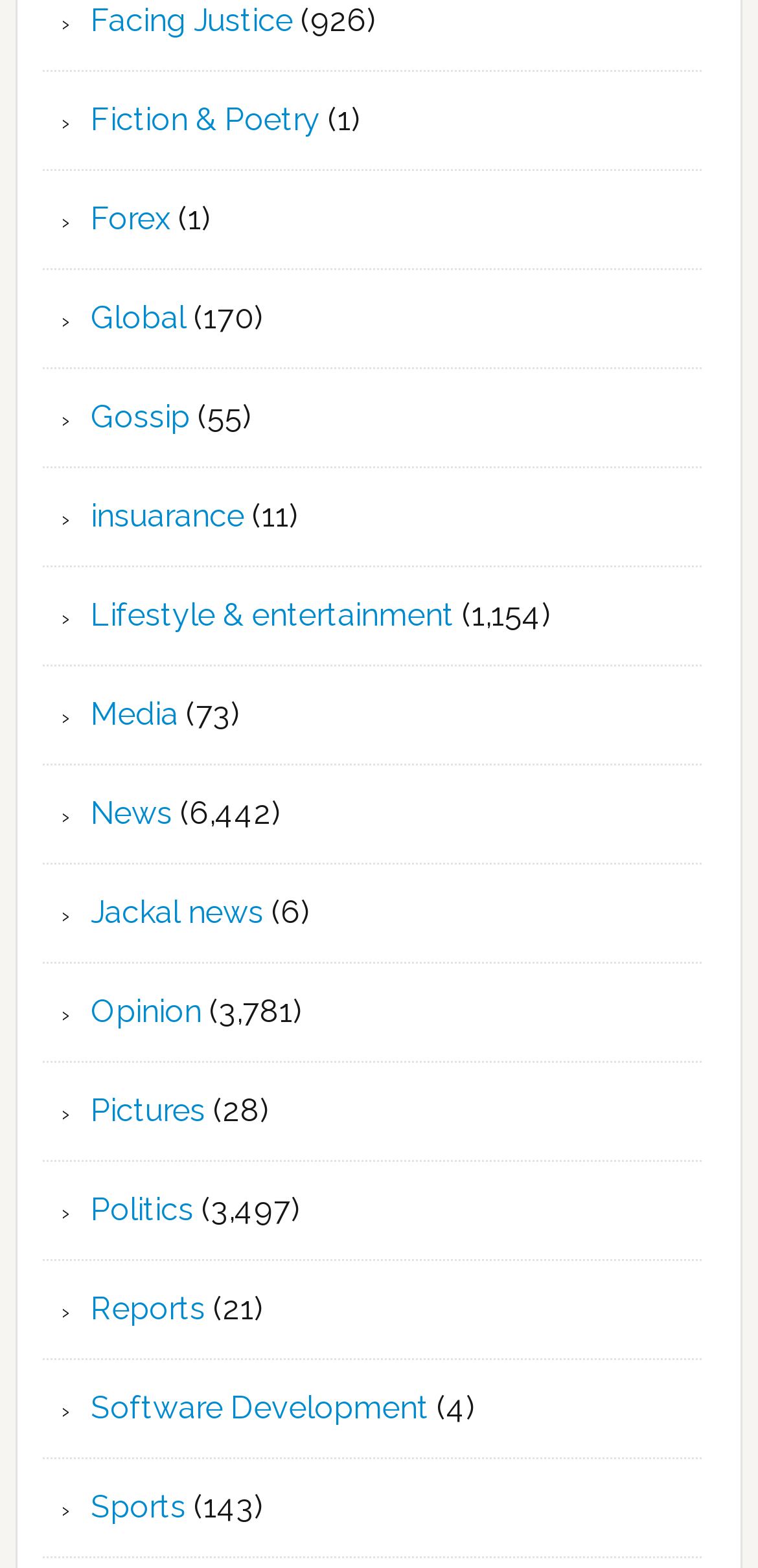Please locate the bounding box coordinates of the element that needs to be clicked to achieve the following instruction: "Click on Facing Justice". The coordinates should be four float numbers between 0 and 1, i.e., [left, top, right, bottom].

[0.12, 0.001, 0.387, 0.025]